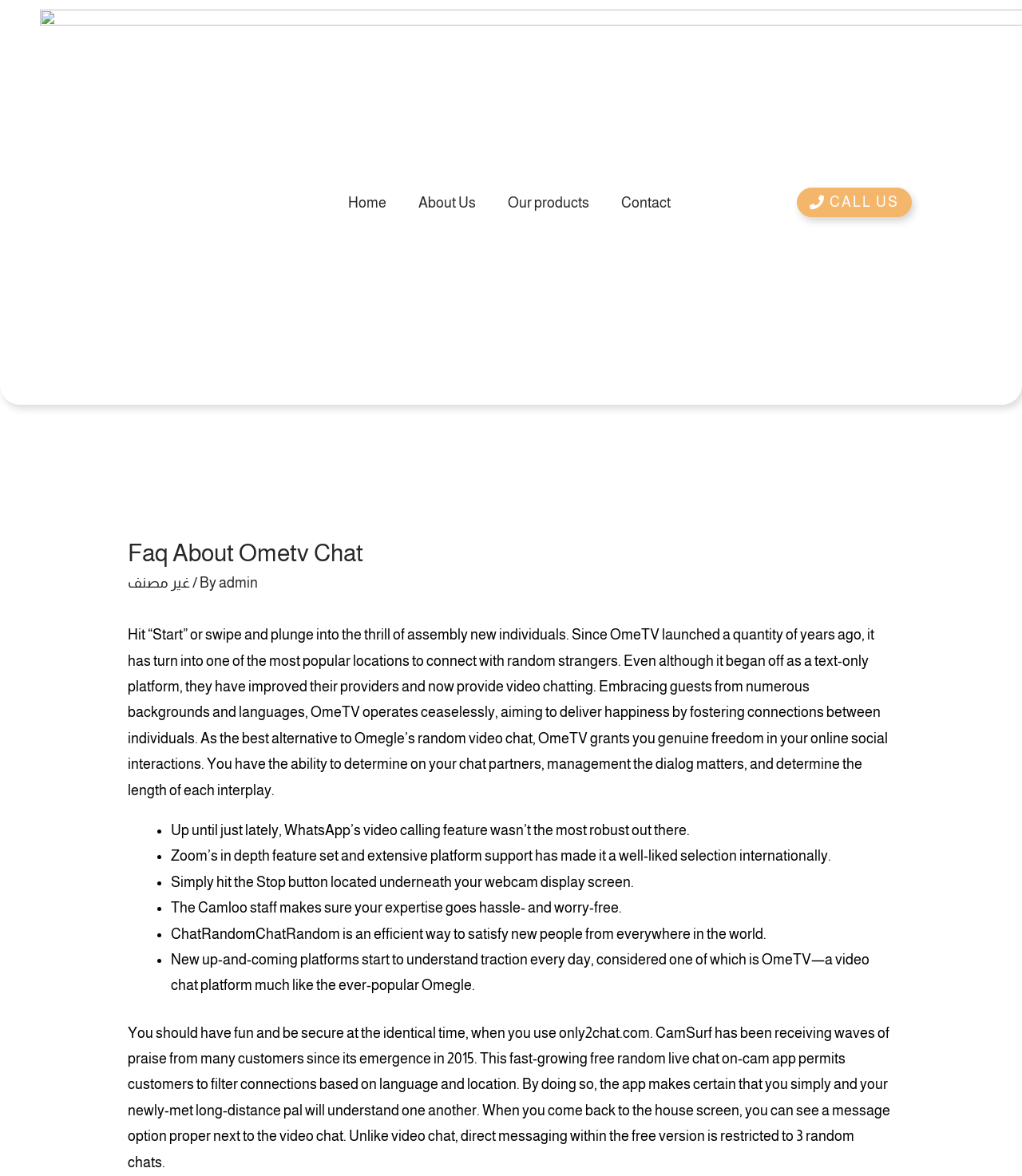What is the purpose of OmeTV?
Please provide a comprehensive answer based on the details in the screenshot.

Based on the webpage content, OmeTV is a video chat platform that allows users to connect with random strangers. It aims to bring happiness by fostering connections between people.